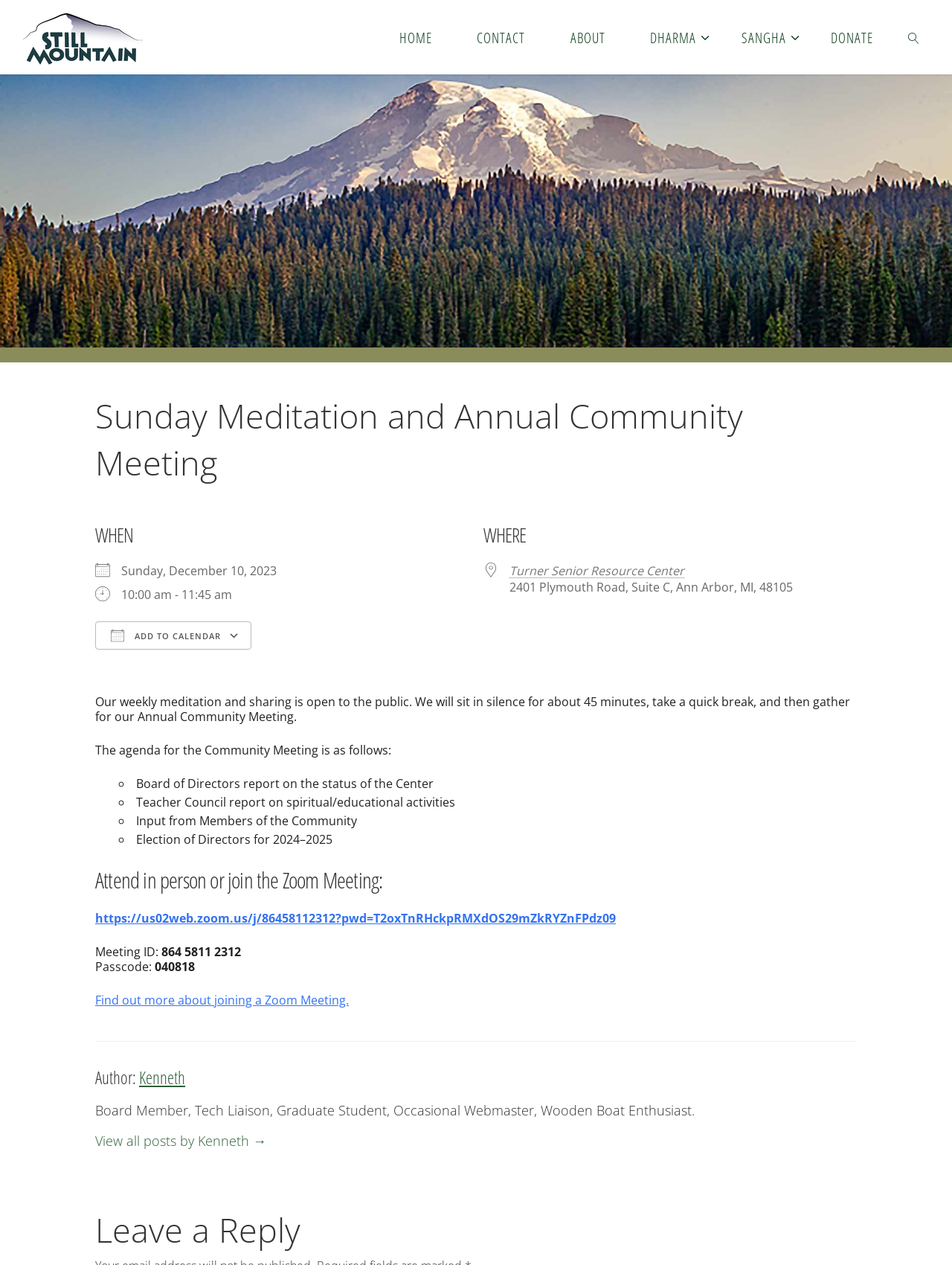What is the duration of the meditation and sharing?
Please answer the question with as much detail as possible using the screenshot.

I found the answer by looking at the static text element that contains the time information, which is '10:00 am - 11:45 am'.